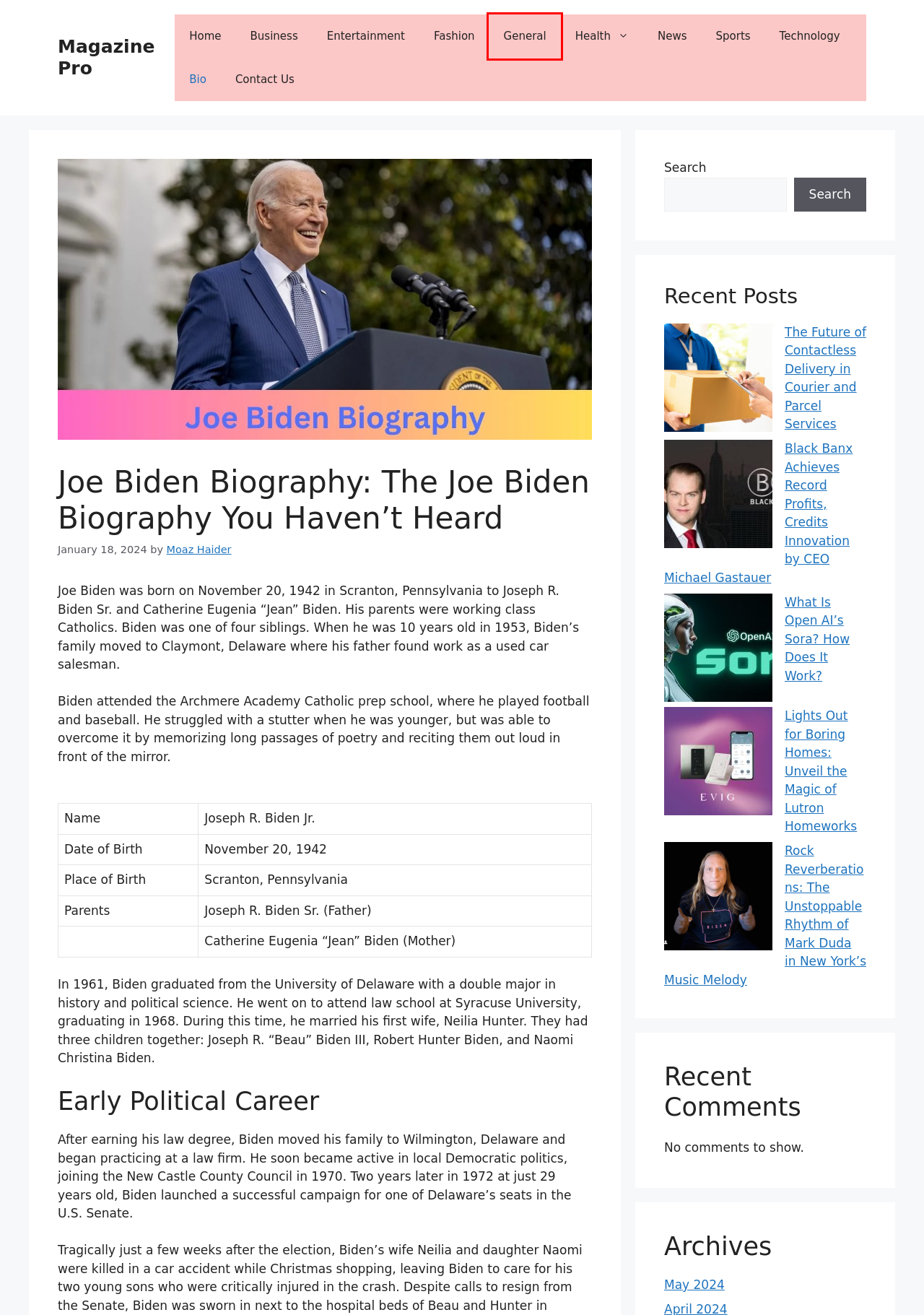Inspect the screenshot of a webpage with a red rectangle bounding box. Identify the webpage description that best corresponds to the new webpage after clicking the element inside the bounding box. Here are the candidates:
A. Contact Us - Magazine Pro
B. General Archives - Magazine Pro
C. Moaz Haider, Author at Magazine Pro
D. Fashion Archives - Magazine Pro
E. Entertainment Archives - Magazine Pro
F. The Future of Contactless Delivery in Courier and Parcel Services
G. What Is Open AI's Sora? How Does It Work? - Magazine Pro
H. Magazine Pro - Magazine Pro

B